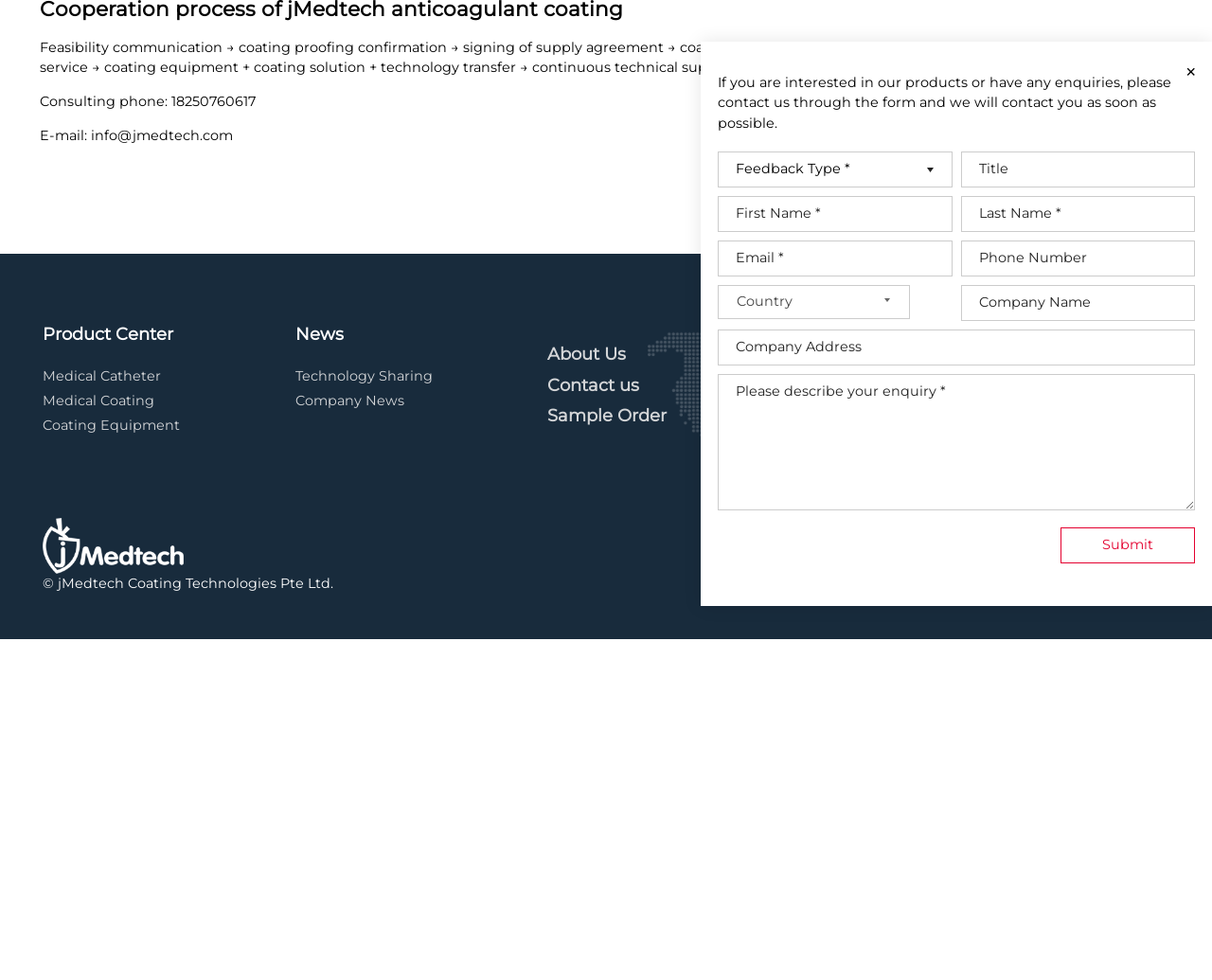What is the company's name?
Using the image as a reference, answer the question in detail.

The company's name can be found at the bottom of the webpage, in the copyright section, where it is listed as '© jMedtech Coating Technologies Pte Ltd'.